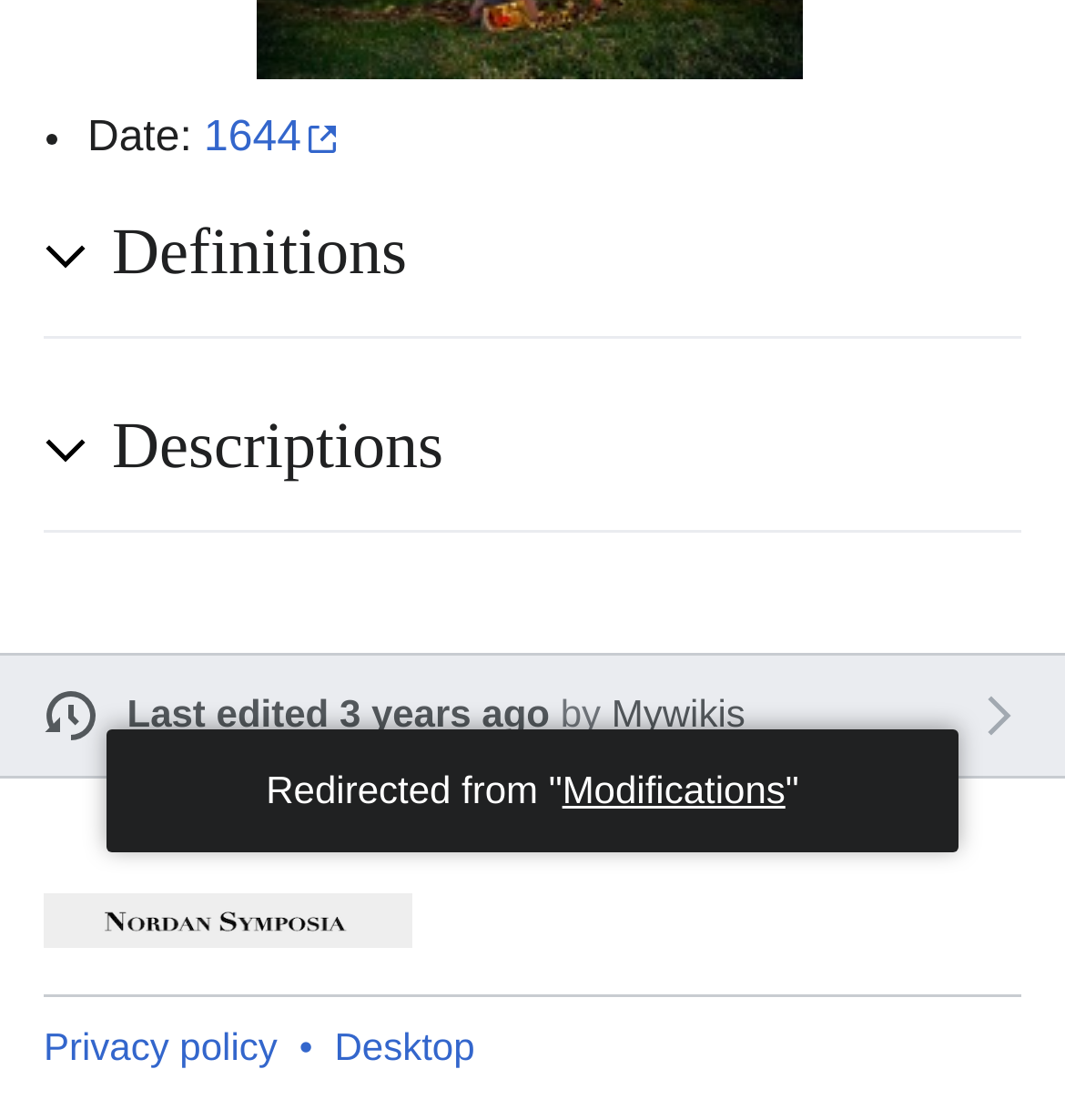For the given element description Definitions, determine the bounding box coordinates of the UI element. The coordinates should follow the format (top-left x, top-left y, bottom-right x, bottom-right y) and be within the range of 0 to 1.

[0.105, 0.187, 0.959, 0.27]